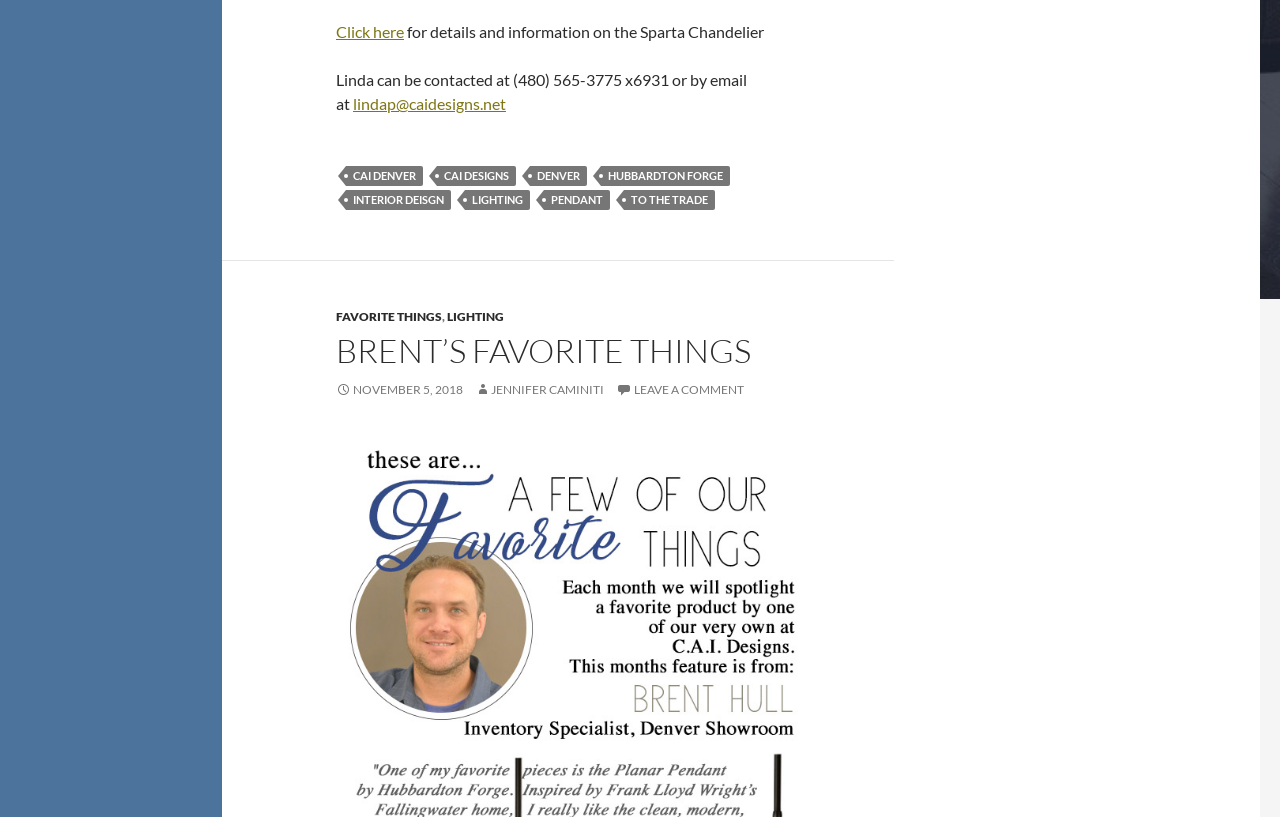Using floating point numbers between 0 and 1, provide the bounding box coordinates in the format (top-left x, top-left y, bottom-right x, bottom-right y). Locate the UI element described here: cai designs

[0.341, 0.203, 0.403, 0.228]